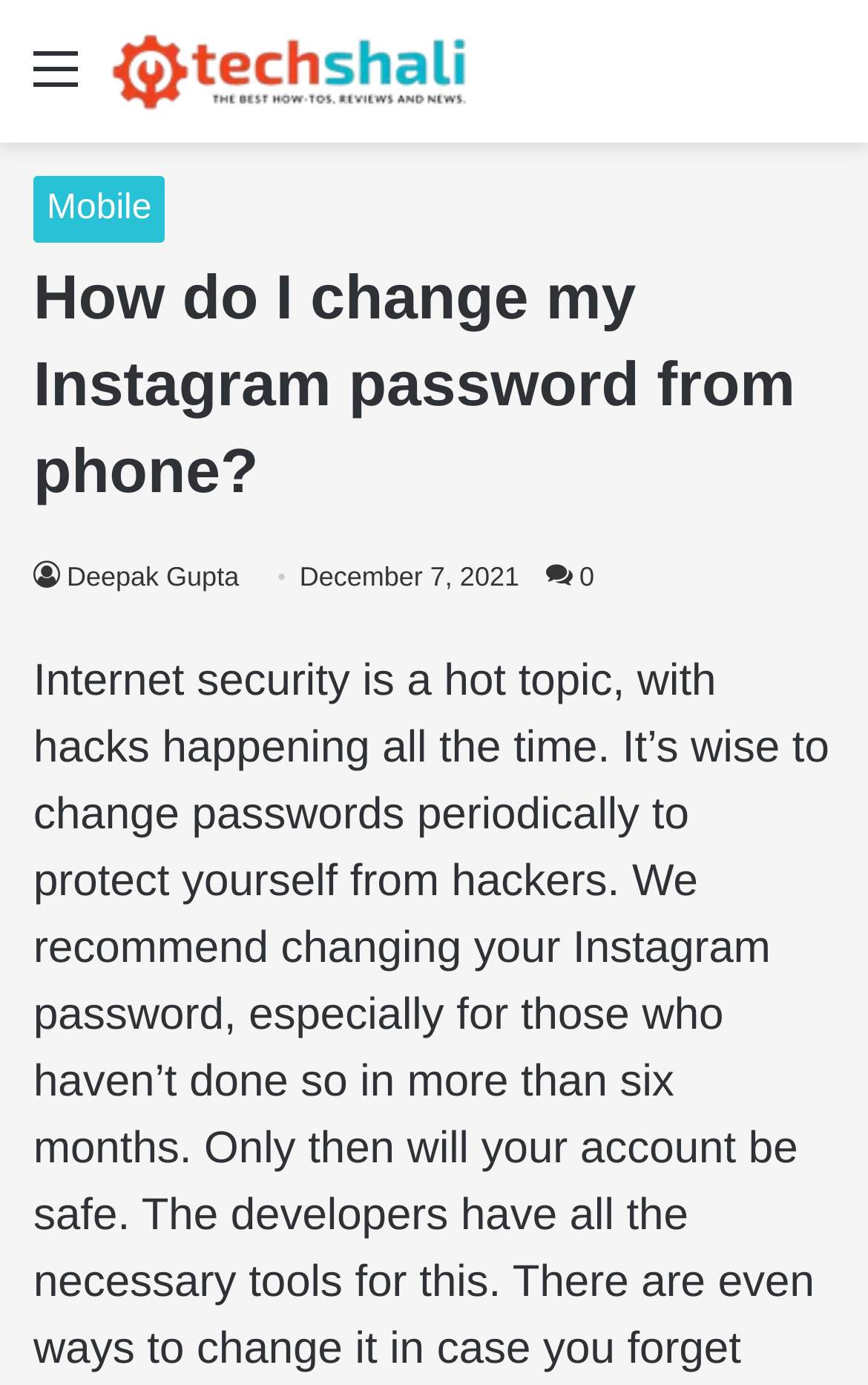Who is the author of the article?
Please provide a detailed answer to the question.

The author of the article can be found in the header section, where it says ' Deepak Gupta' as a link, indicating that Deepak Gupta is the author of the article.